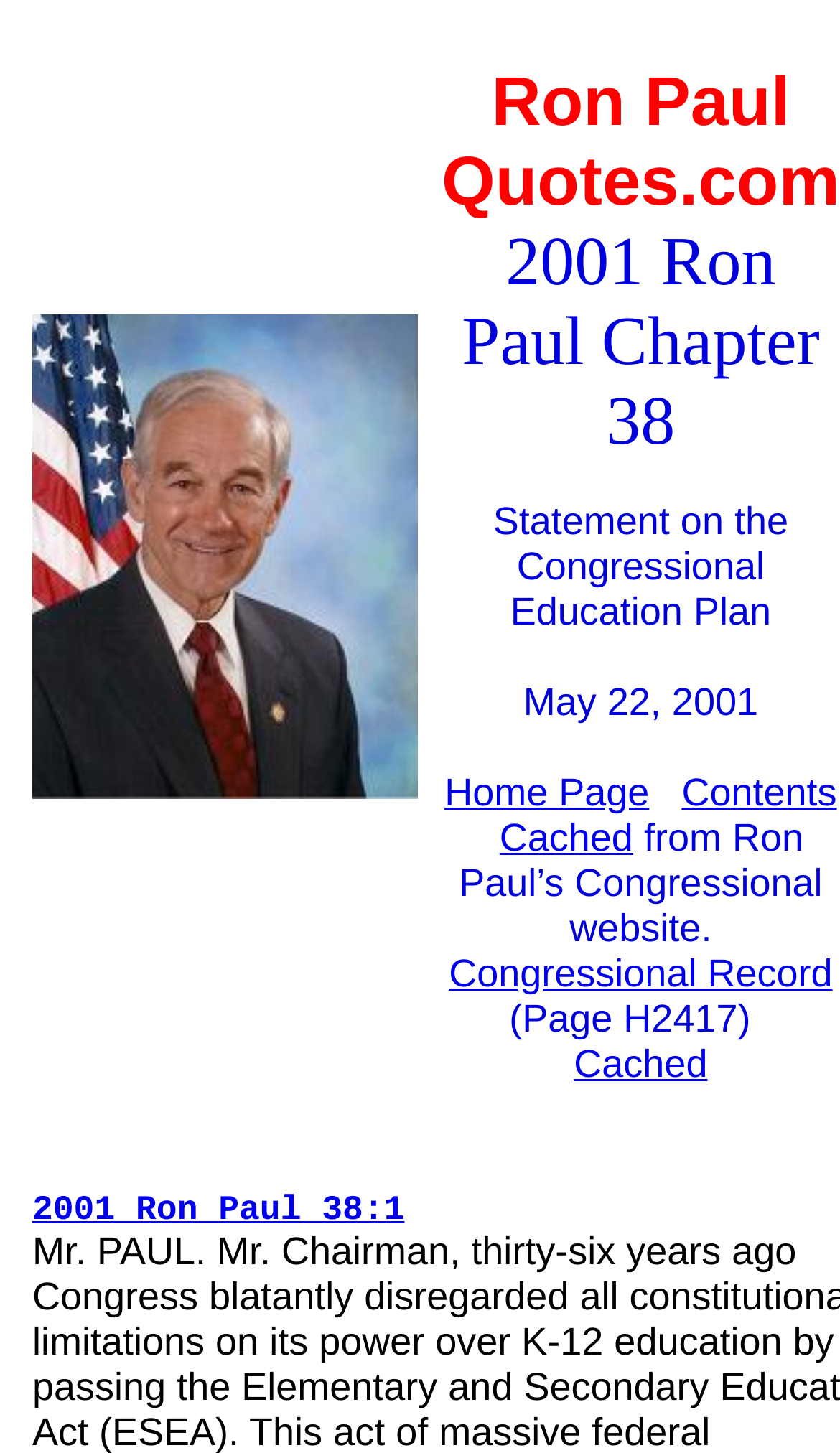Use a single word or phrase to answer the question:
What is the date of the statement?

May 22, 2001